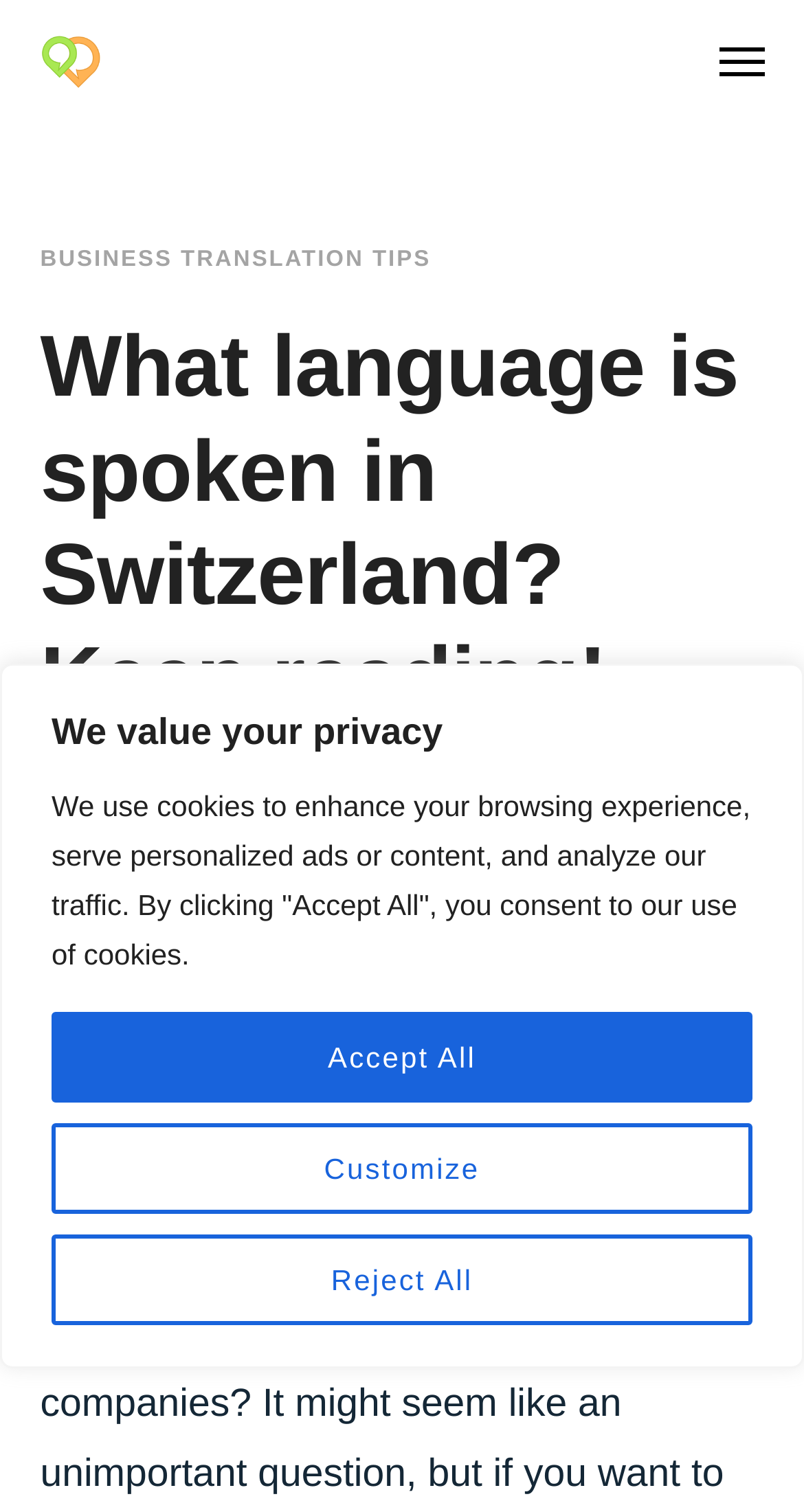Find the bounding box coordinates of the clickable area required to complete the following action: "Read translation tips".

[0.225, 0.164, 0.536, 0.18]